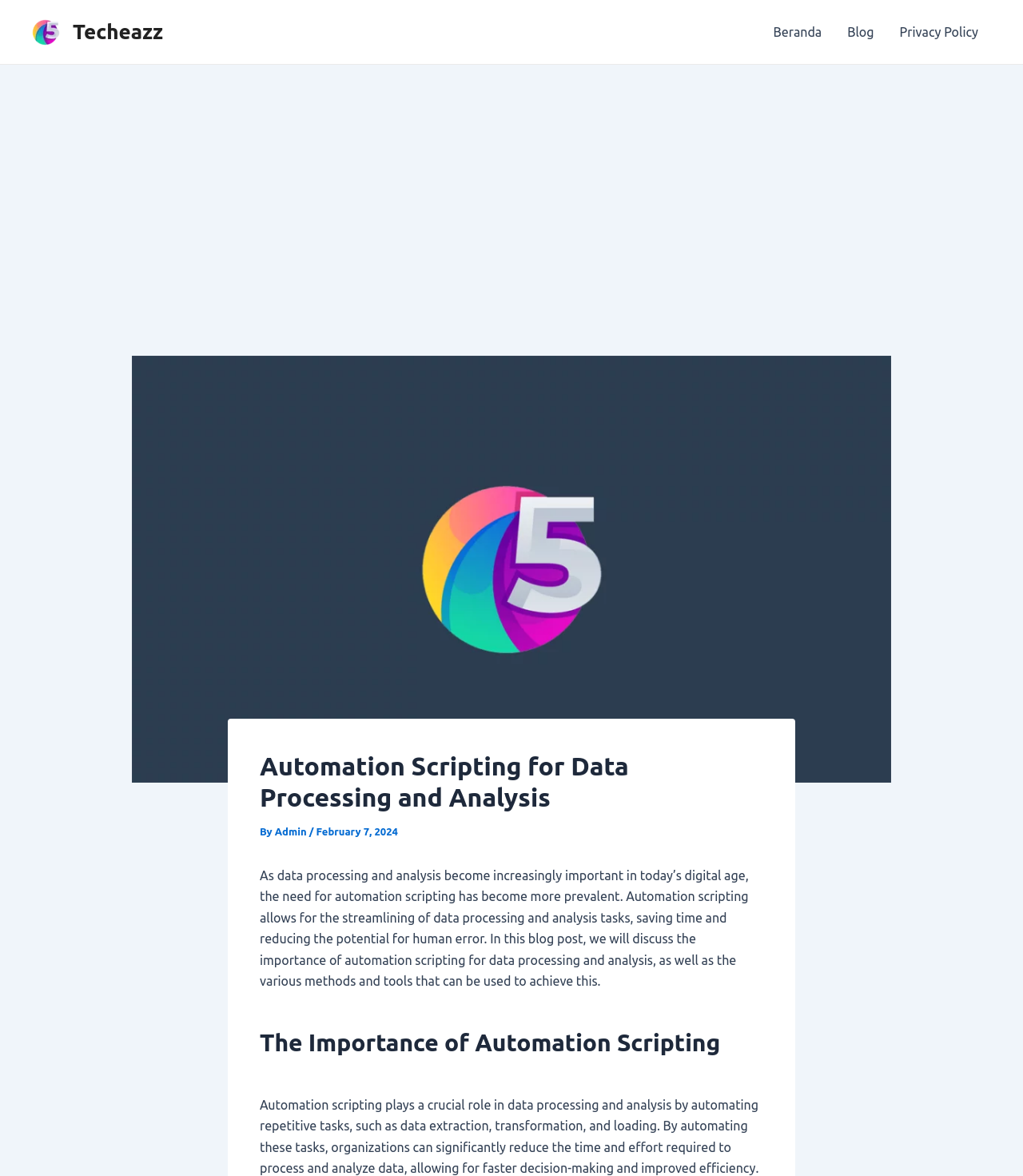Find the bounding box coordinates of the element to click in order to complete the given instruction: "read blog post."

[0.254, 0.738, 0.732, 0.84]